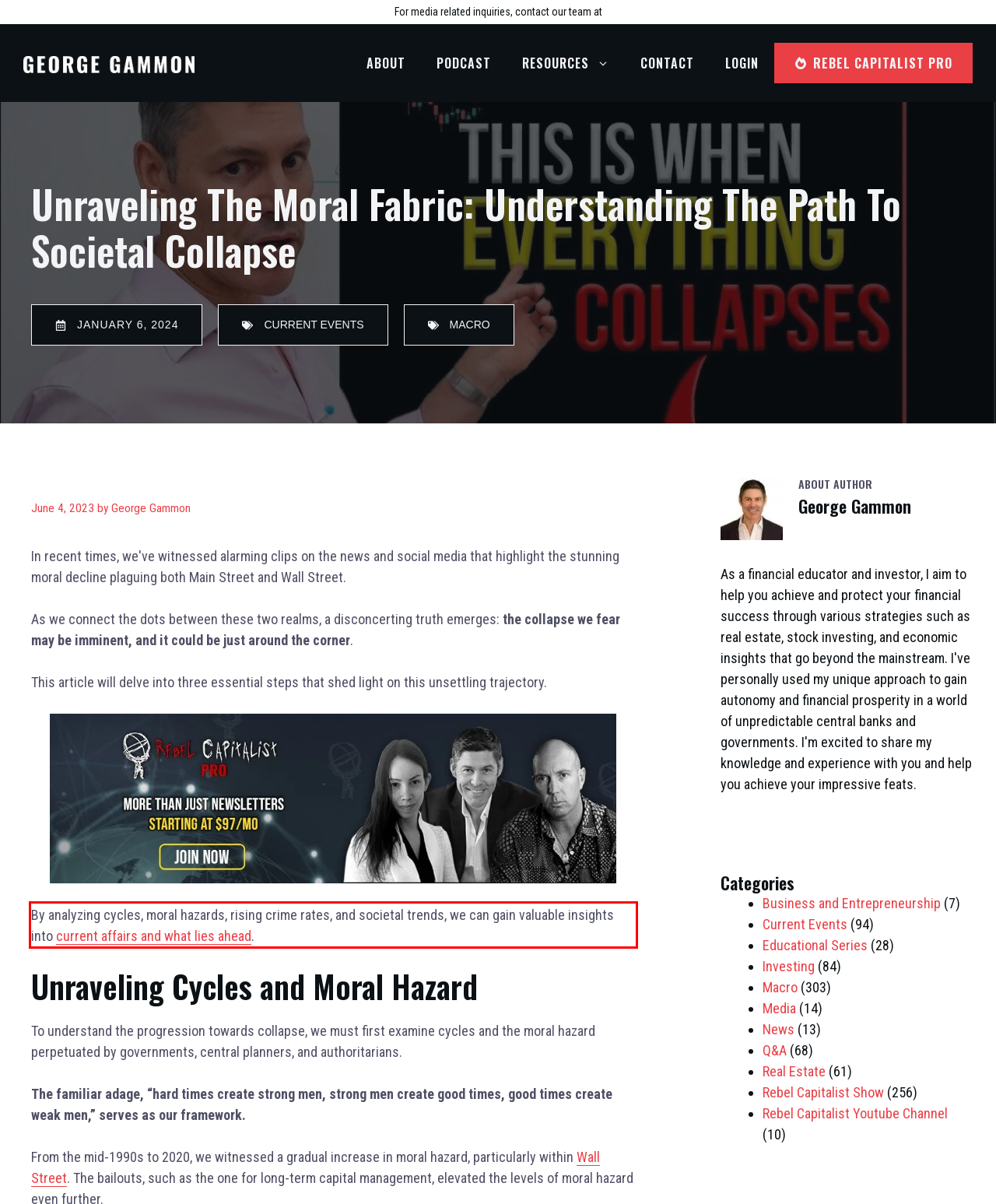Given a screenshot of a webpage, identify the red bounding box and perform OCR to recognize the text within that box.

By analyzing cycles, moral hazards, rising crime rates, and societal trends, we can gain valuable insights into current affairs and what lies ahead.